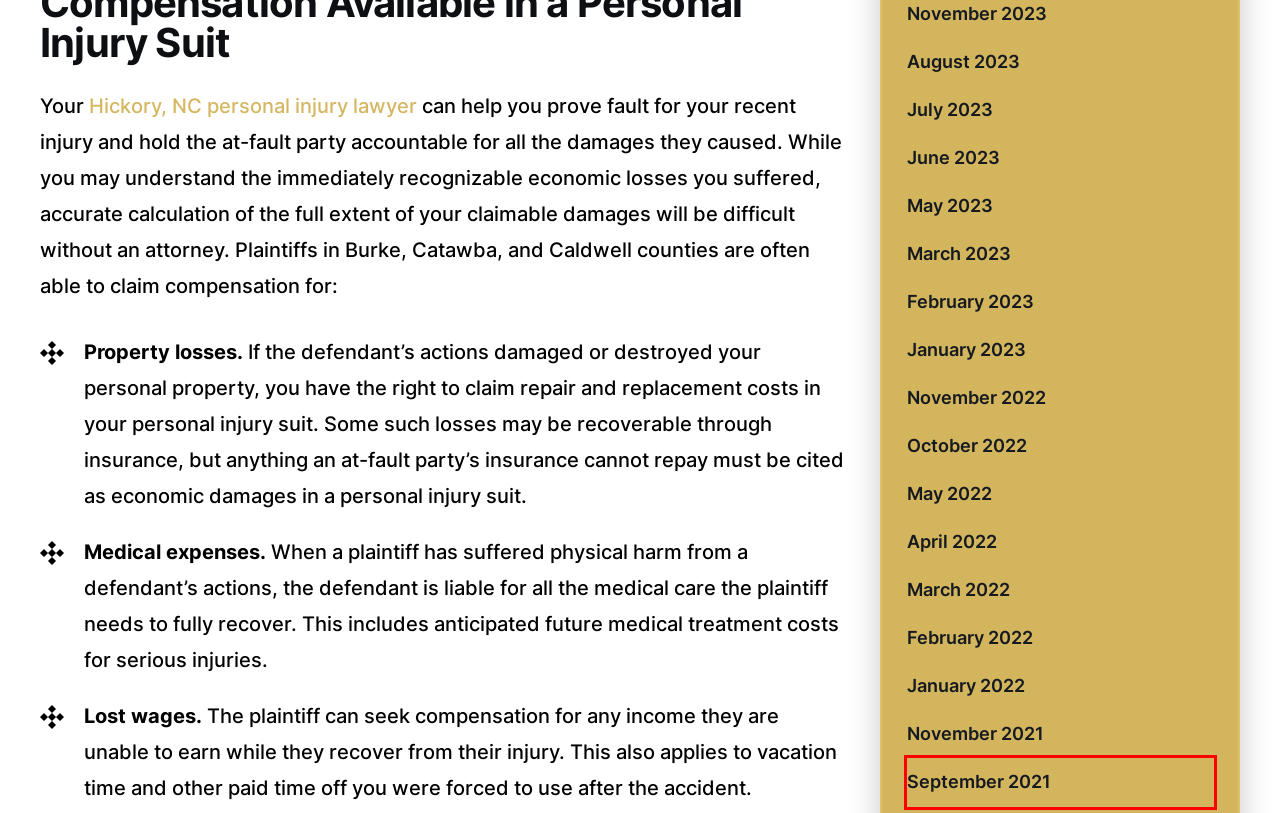You have been given a screenshot of a webpage with a red bounding box around a UI element. Select the most appropriate webpage description for the new webpage that appears after clicking the element within the red bounding box. The choices are:
A. July 2023 - Law Office of Lyndon R. Helton, PLLC
B. November 2021 - Law Office of Lyndon R. Helton, PLLC
C. Hickory Personal Injury Lawyer & Law Firm - Free Consultation
D. August 2023 - Law Office of Lyndon R. Helton, PLLC
E. September 2021 - Law Office of Lyndon R. Helton, PLLC
F. May 2022 - Law Office of Lyndon R. Helton, PLLC
G. May 2023 - Law Office of Lyndon R. Helton, PLLC
H. October 2022 - Law Office of Lyndon R. Helton, PLLC

E